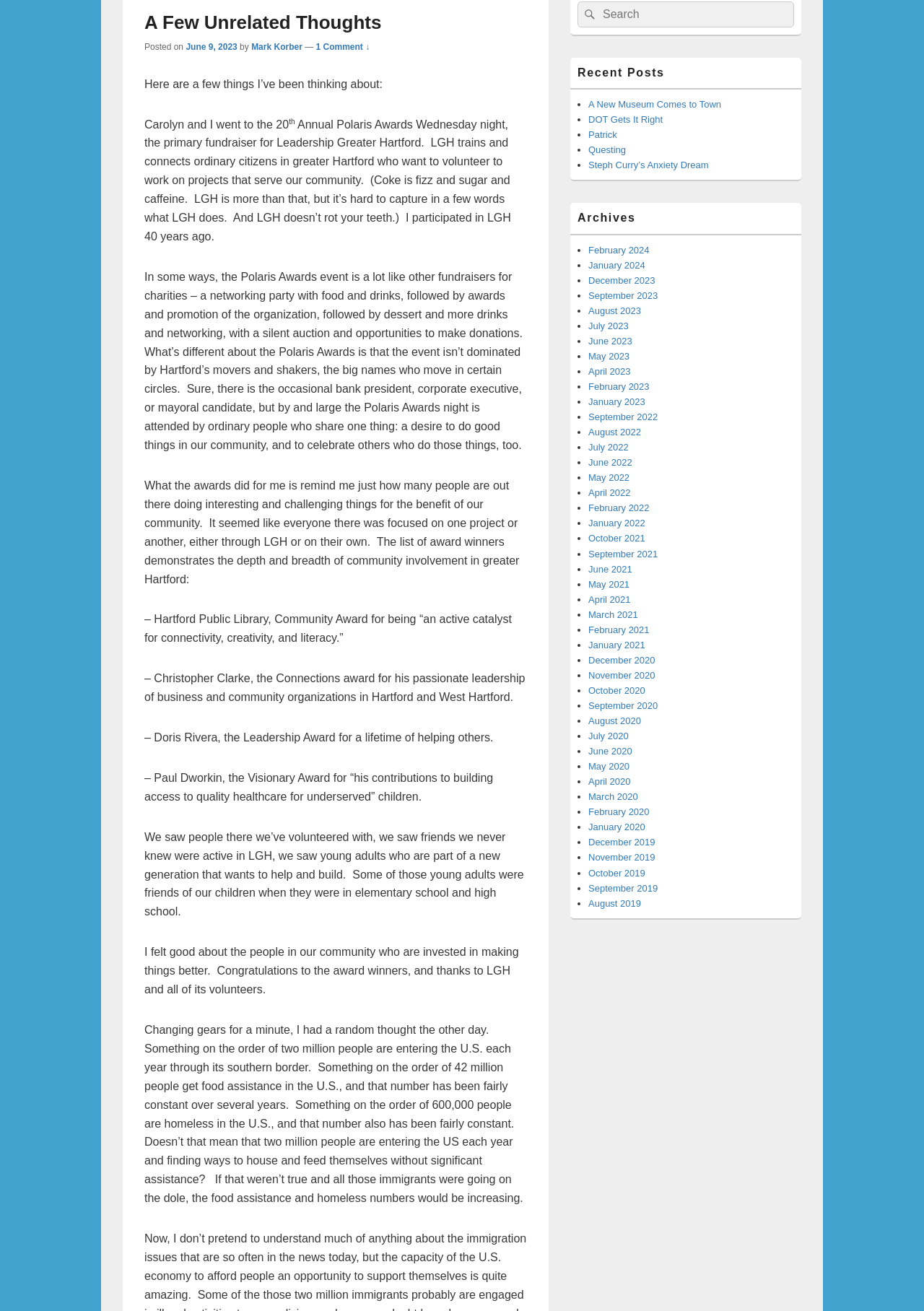Give the bounding box coordinates for the element described as: "Patrick".

[0.637, 0.099, 0.668, 0.107]